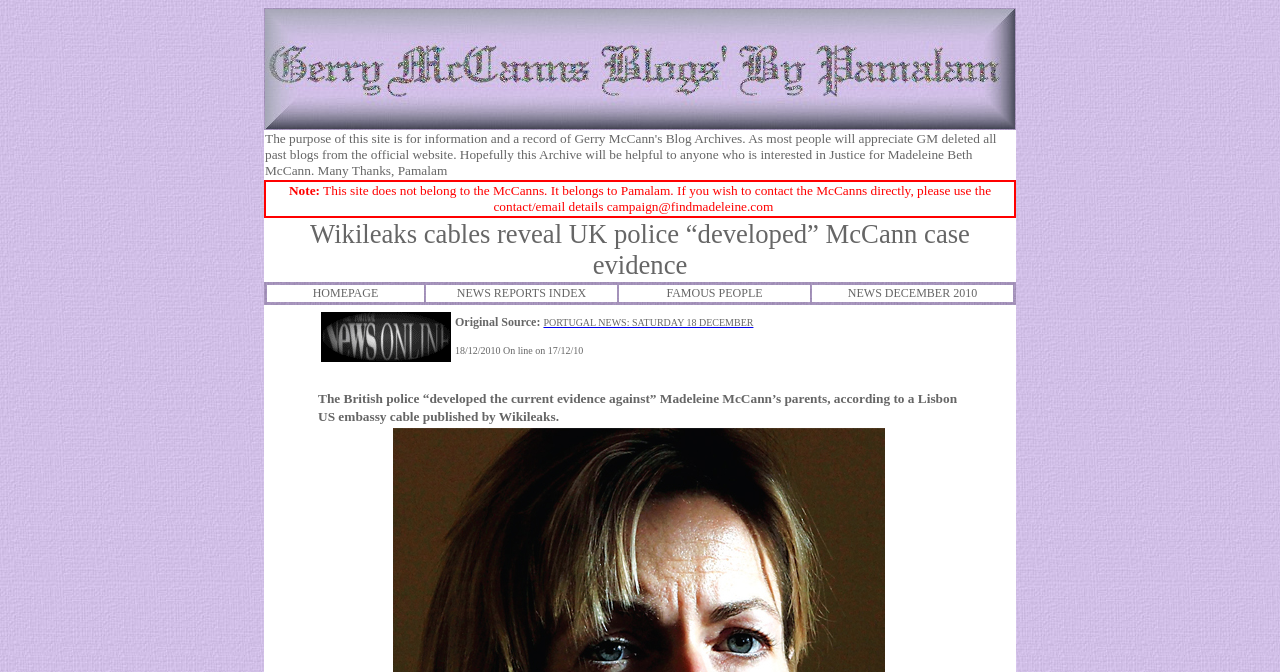Based on the image, please elaborate on the answer to the following question:
What is the original source of the news article?

The original source of the news article can be determined by reading the text in the table in the fifth row of the webpage, which states 'Original Source: PORTUGAL NEWS: SATURDAY 18 DECEMBER 18/12/2010 On line on 17/12/10'.